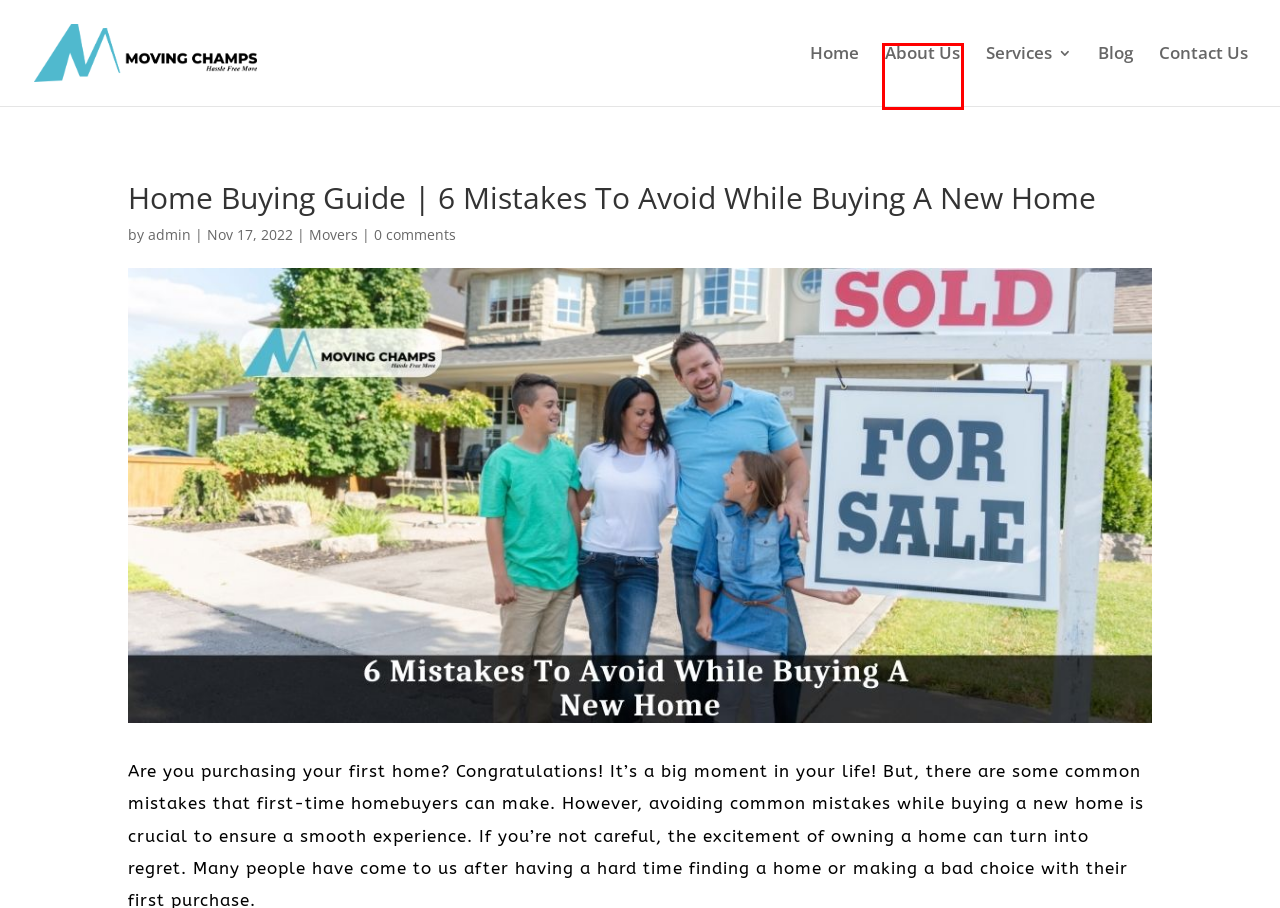You are given a screenshot of a webpage within which there is a red rectangle bounding box. Please choose the best webpage description that matches the new webpage after clicking the selected element in the bounding box. Here are the options:
A. About Moving Champs Canada - Reliable Movers In Canada
B. Moving Champs Canada Blog
C. 8 Factors That Influence Your Cost Of Moving
D. Movers | Moving Champs Canada Blog
E. Moving Company In Canada | Professional Canada Movers
F. 7 Tips To Childproof A Home On A Moving Day
G. How To Organize A Home Library
H. admin | Moving Champs Canada Blog

A